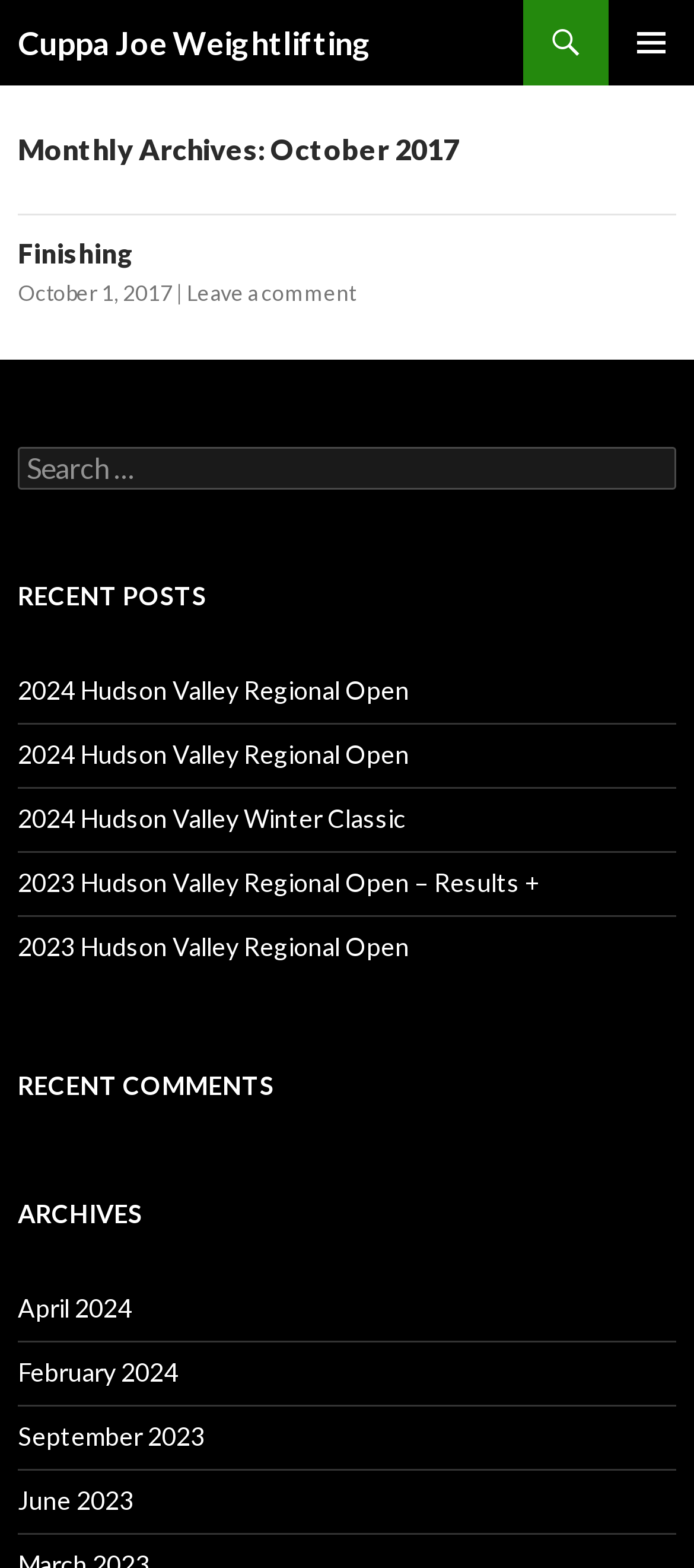How many archives are listed?
Please interpret the details in the image and answer the question thoroughly.

I counted the number of links under the 'ARCHIVES' heading, which are 4.